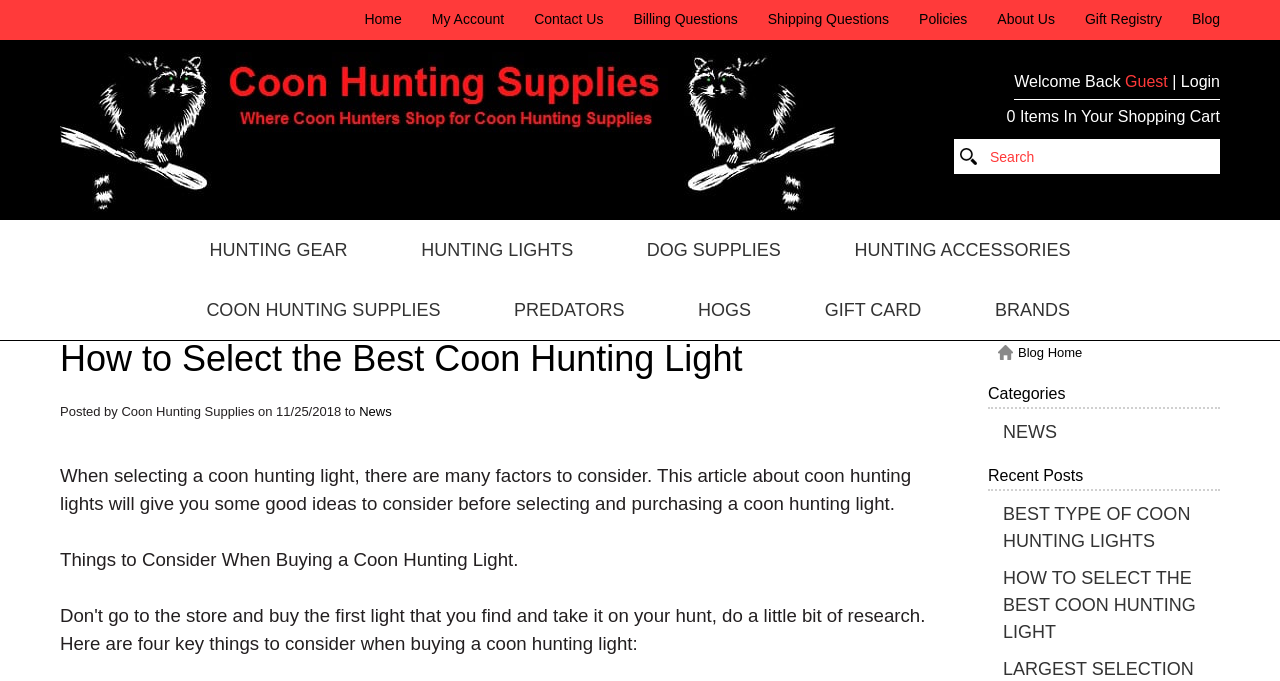Specify the bounding box coordinates of the area to click in order to execute this command: 'go to blog'. The coordinates should consist of four float numbers ranging from 0 to 1, and should be formatted as [left, top, right, bottom].

[0.931, 0.016, 0.953, 0.04]